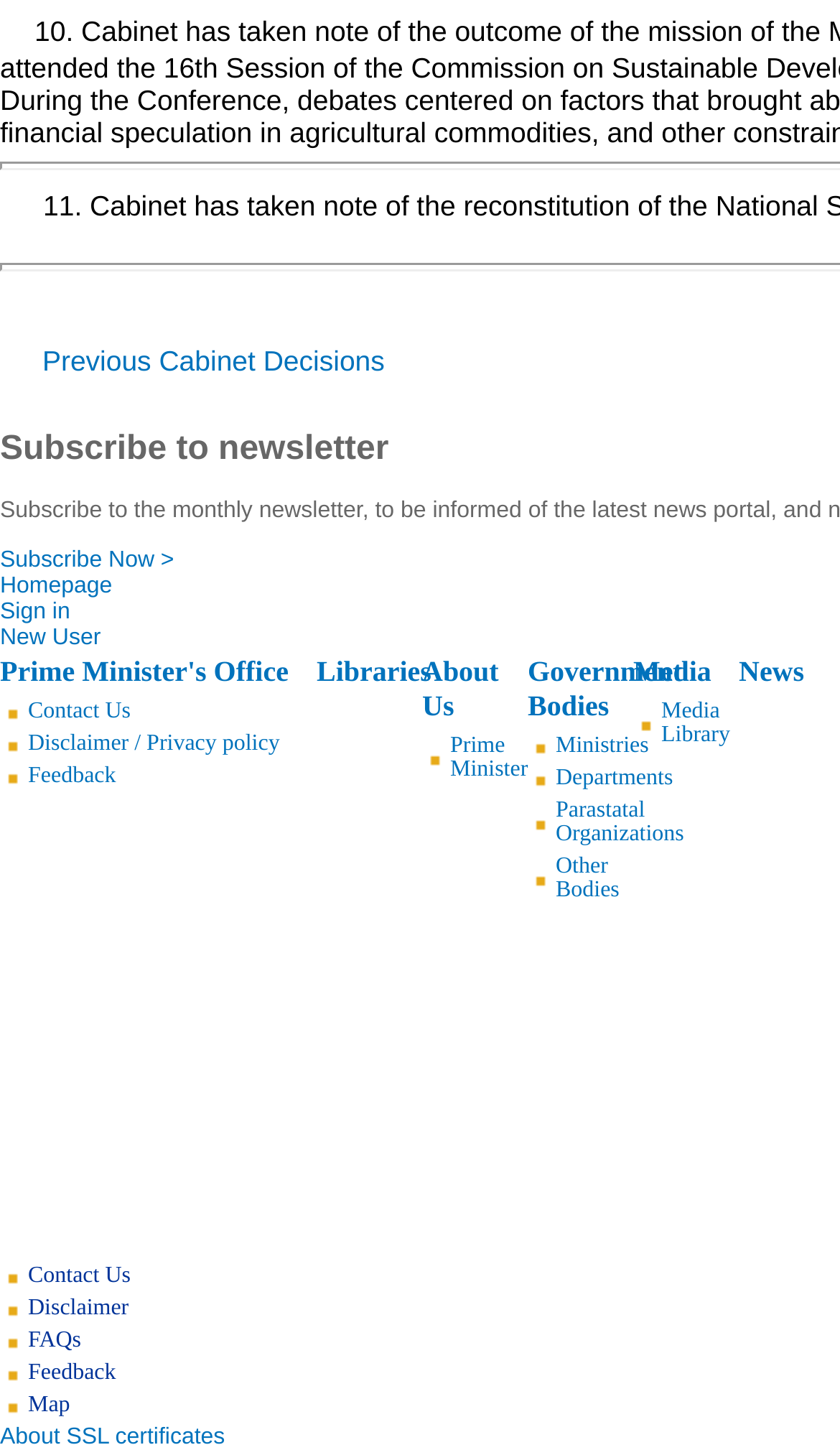Show the bounding box coordinates for the element that needs to be clicked to execute the following instruction: "Subscribe to the newsletter". Provide the coordinates in the form of four float numbers between 0 and 1, i.e., [left, top, right, bottom].

[0.0, 0.377, 0.207, 0.395]